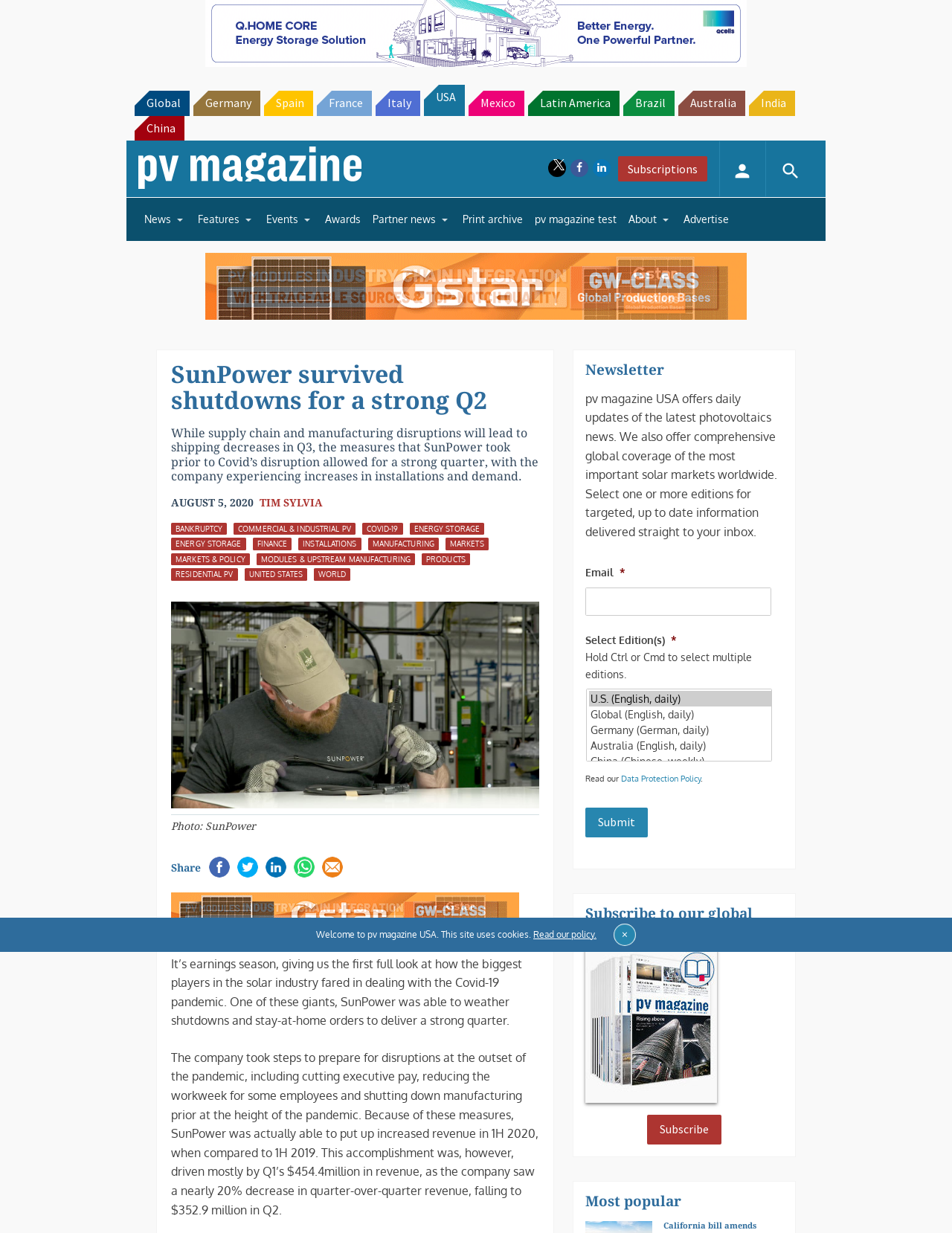Please reply to the following question with a single word or a short phrase:
What is the position of the 'News' link?

Top left